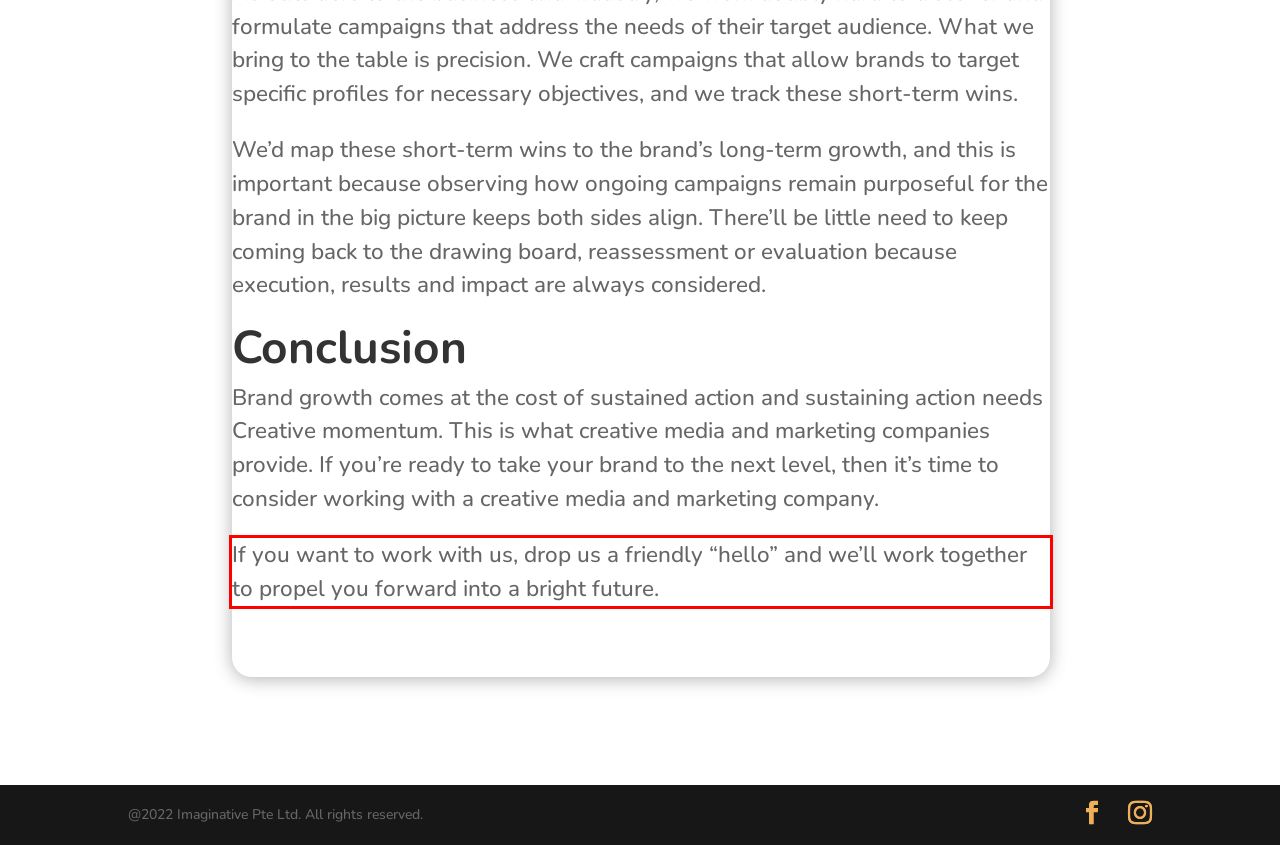Given a webpage screenshot, identify the text inside the red bounding box using OCR and extract it.

If you want to work with us, drop us a friendly “hello” and we’ll work together to propel you forward into a bright future.